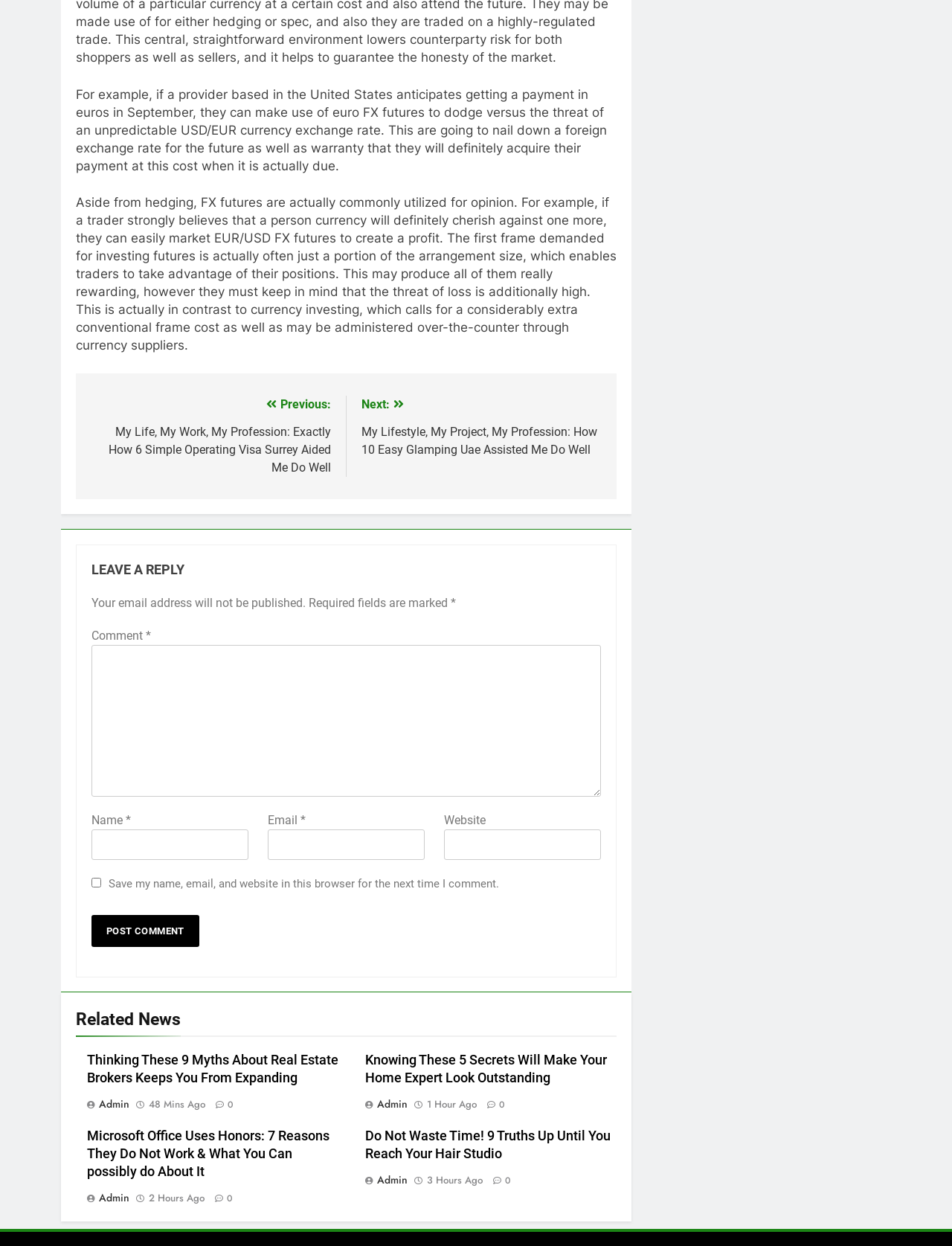Indicate the bounding box coordinates of the element that needs to be clicked to satisfy the following instruction: "Visit the next post". The coordinates should be four float numbers between 0 and 1, i.e., [left, top, right, bottom].

[0.379, 0.317, 0.632, 0.366]